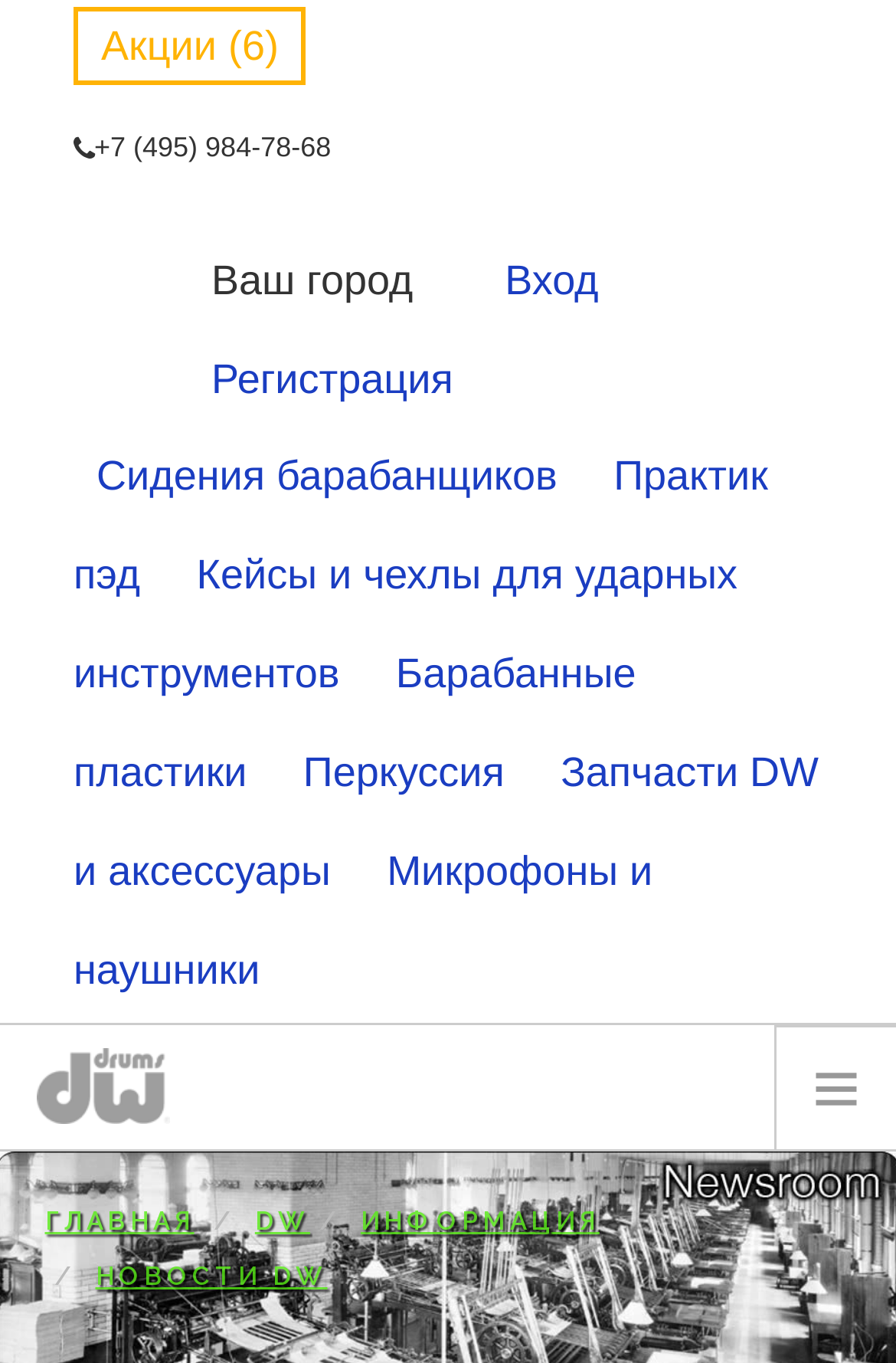Please find the bounding box coordinates of the element that must be clicked to perform the given instruction: "Check the news of DW". The coordinates should be four float numbers from 0 to 1, i.e., [left, top, right, bottom].

[0.106, 0.926, 0.365, 0.948]